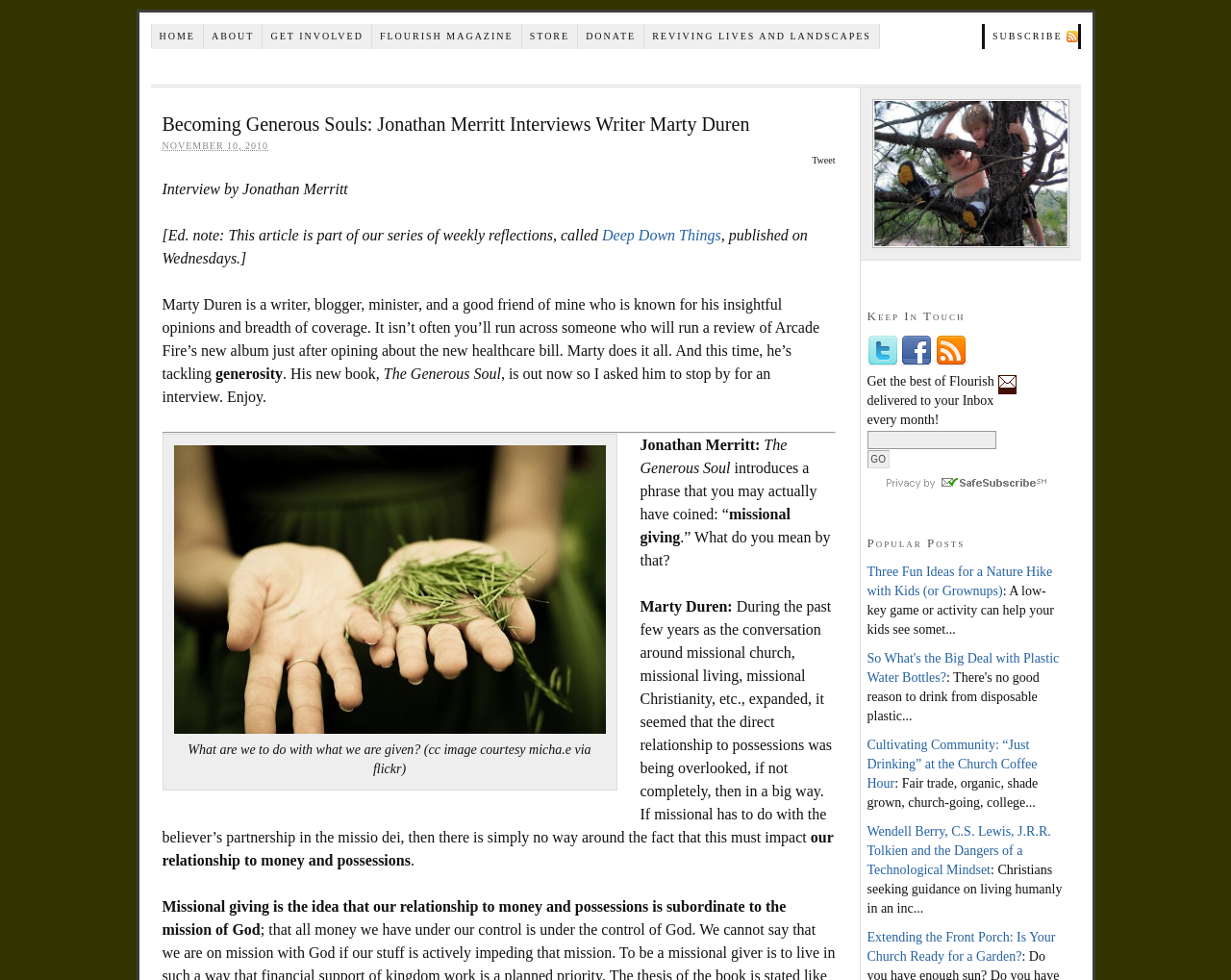Locate the bounding box coordinates of the segment that needs to be clicked to meet this instruction: "Click the 'HOME' link".

[0.123, 0.025, 0.166, 0.05]